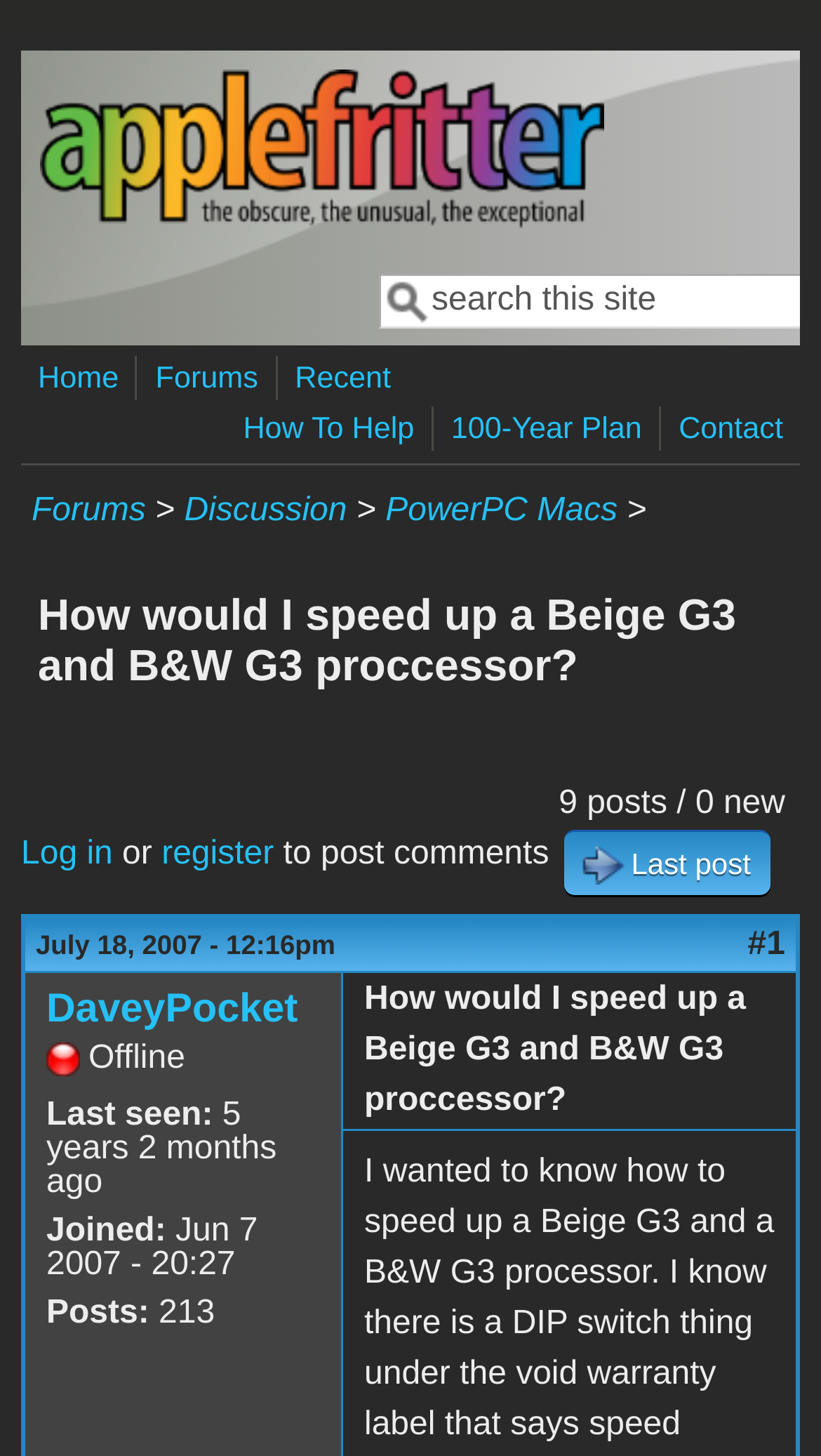Kindly determine the bounding box coordinates for the clickable area to achieve the given instruction: "Log in to post comments".

[0.026, 0.574, 0.137, 0.599]